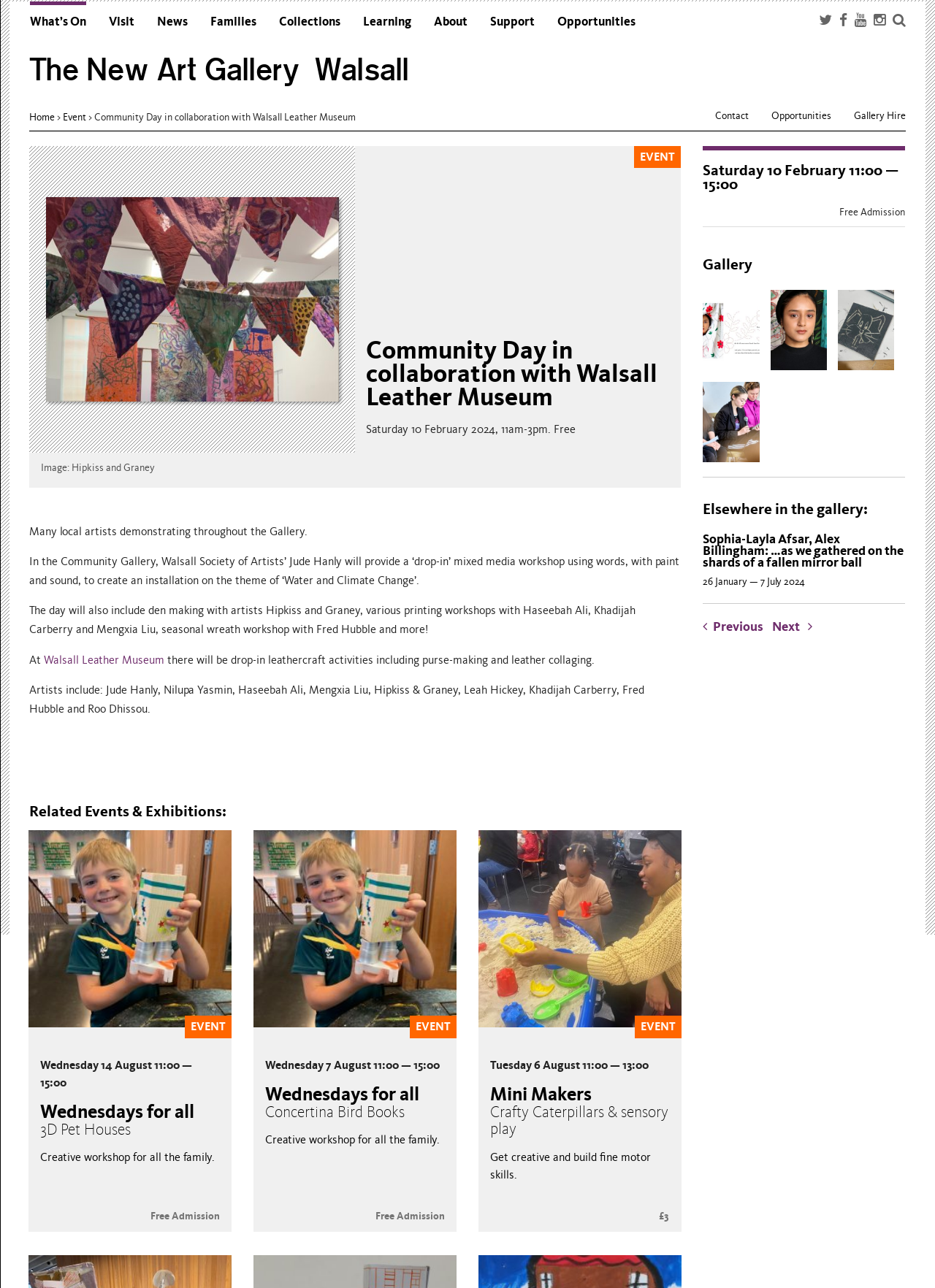What is the event date of Community Day?
Give a detailed and exhaustive answer to the question.

I found the answer by looking at the event description, which mentions 'Saturday 10 February 2024, 11am-3pm. Free'.